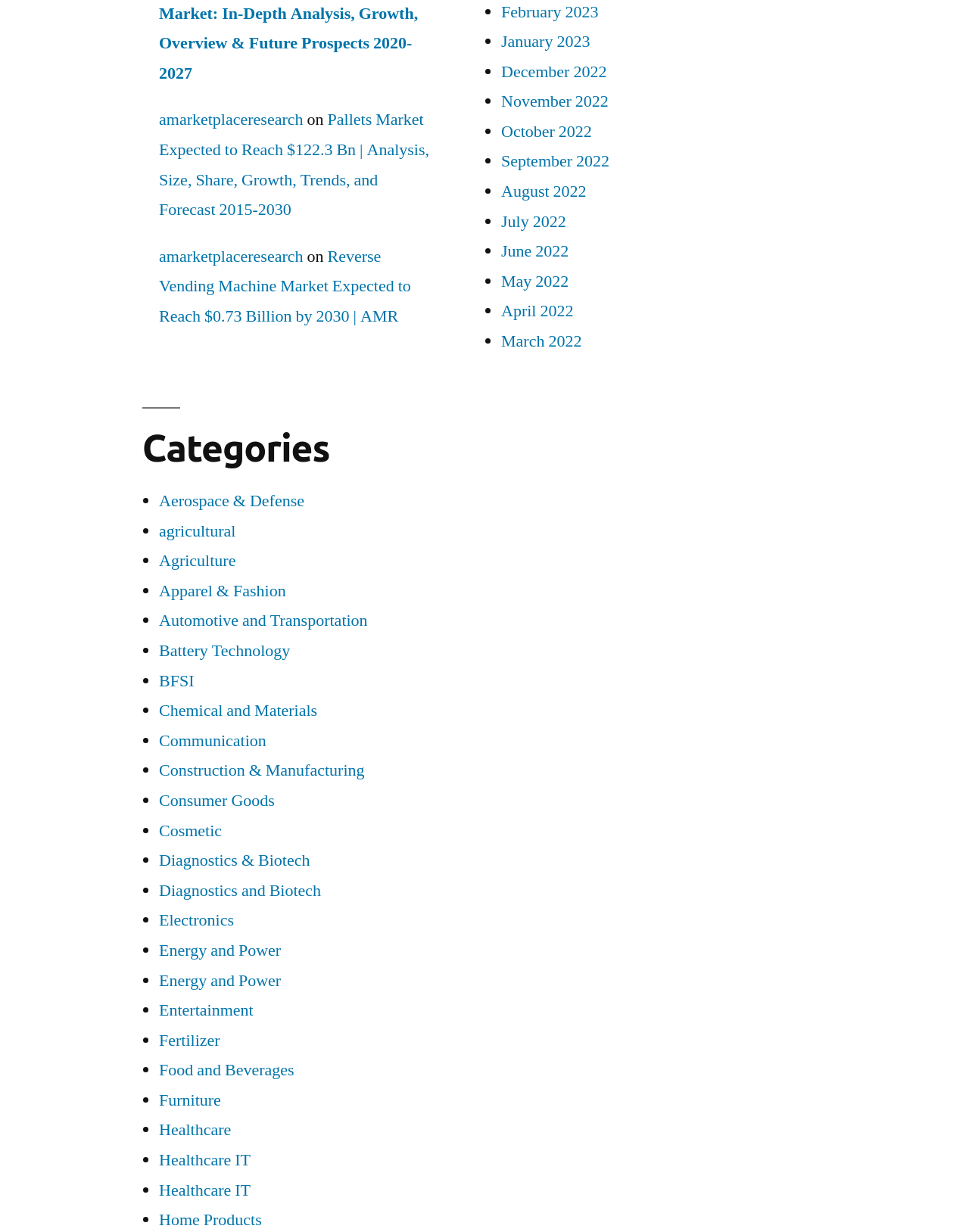Please find the bounding box coordinates of the element that needs to be clicked to perform the following instruction: "Click on the 'amarketplaceresearch' link". The bounding box coordinates should be four float numbers between 0 and 1, represented as [left, top, right, bottom].

[0.164, 0.089, 0.313, 0.106]